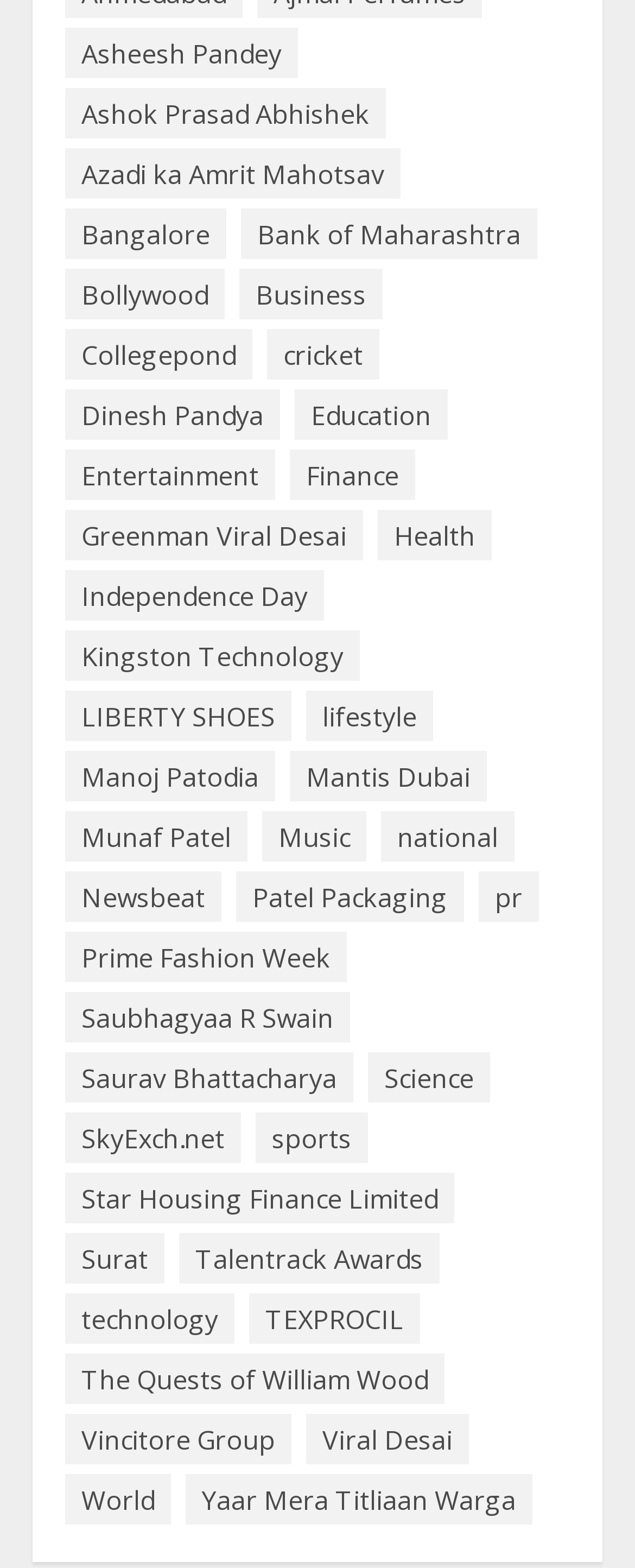What is the category with the fewest items?
Look at the image and provide a short answer using one word or a phrase.

Multiple